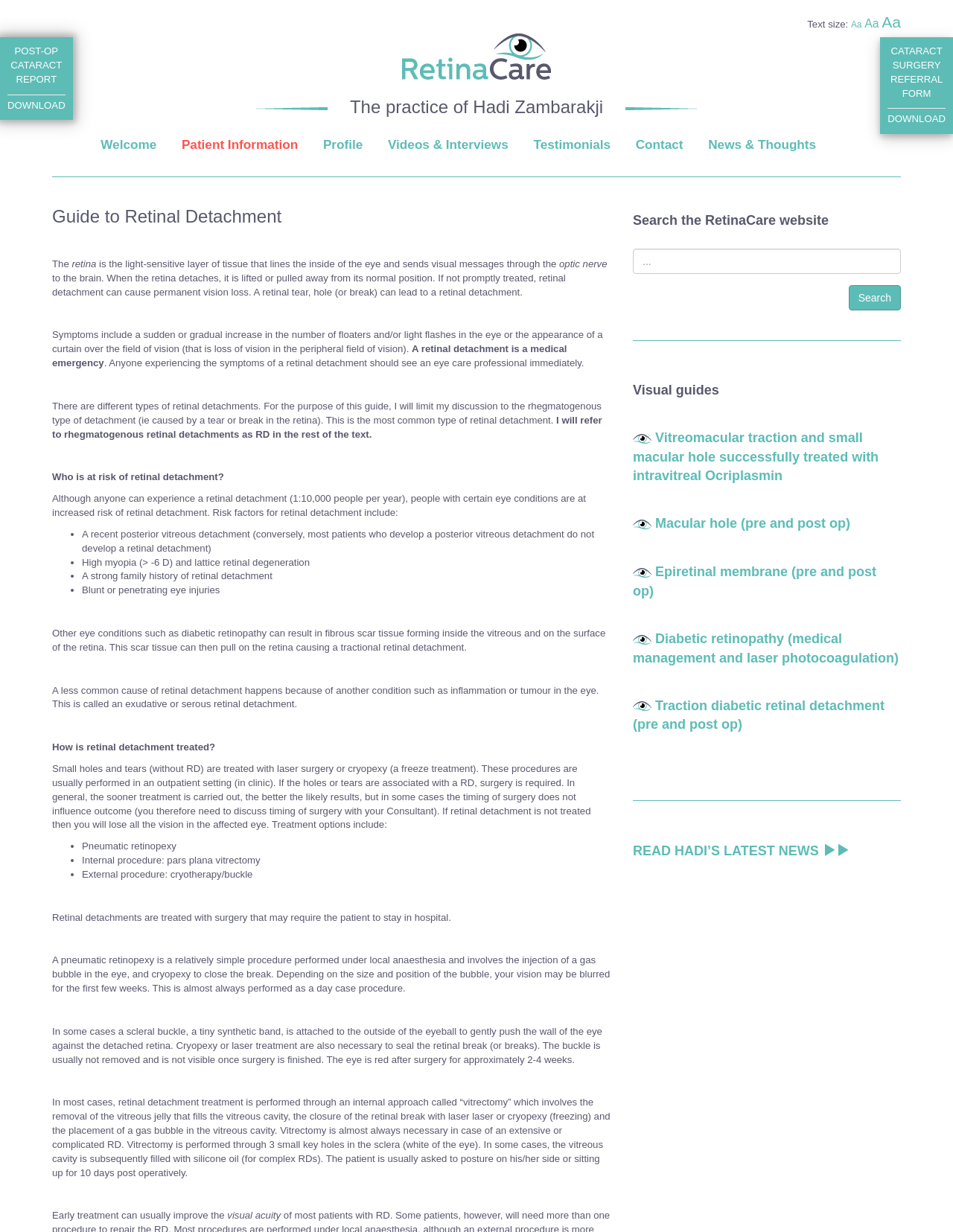Given the following UI element description: "Testimonials", find the bounding box coordinates in the webpage screenshot.

[0.56, 0.11, 0.641, 0.125]